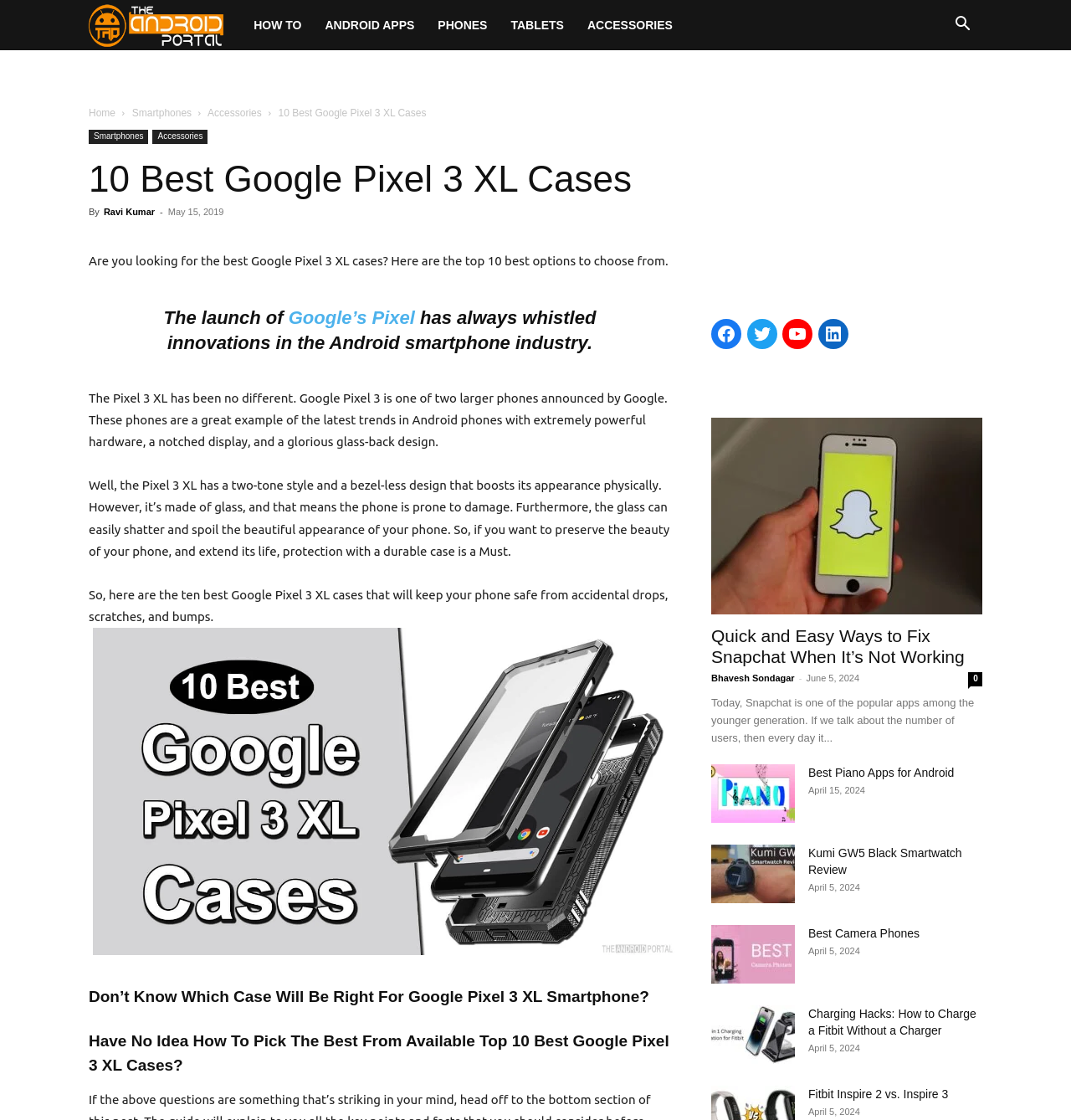Determine the bounding box coordinates of the clickable region to carry out the instruction: "Visit the 'HOW TO' page".

[0.226, 0.0, 0.293, 0.045]